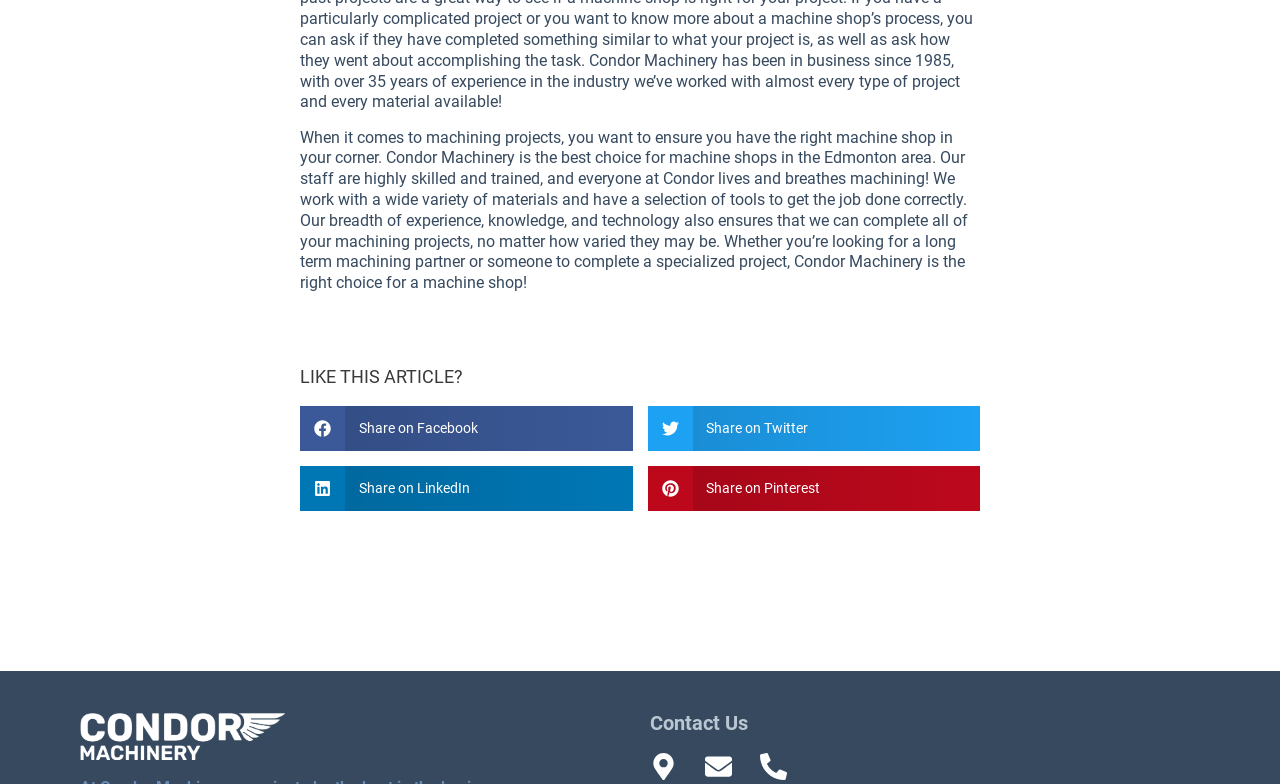How many social media platforms can you share the article on?
Examine the image and provide an in-depth answer to the question.

There are four social media platforms that you can share the article on, which are Facebook, Twitter, LinkedIn, and Pinterest, as indicated by the four buttons with corresponding images and text.